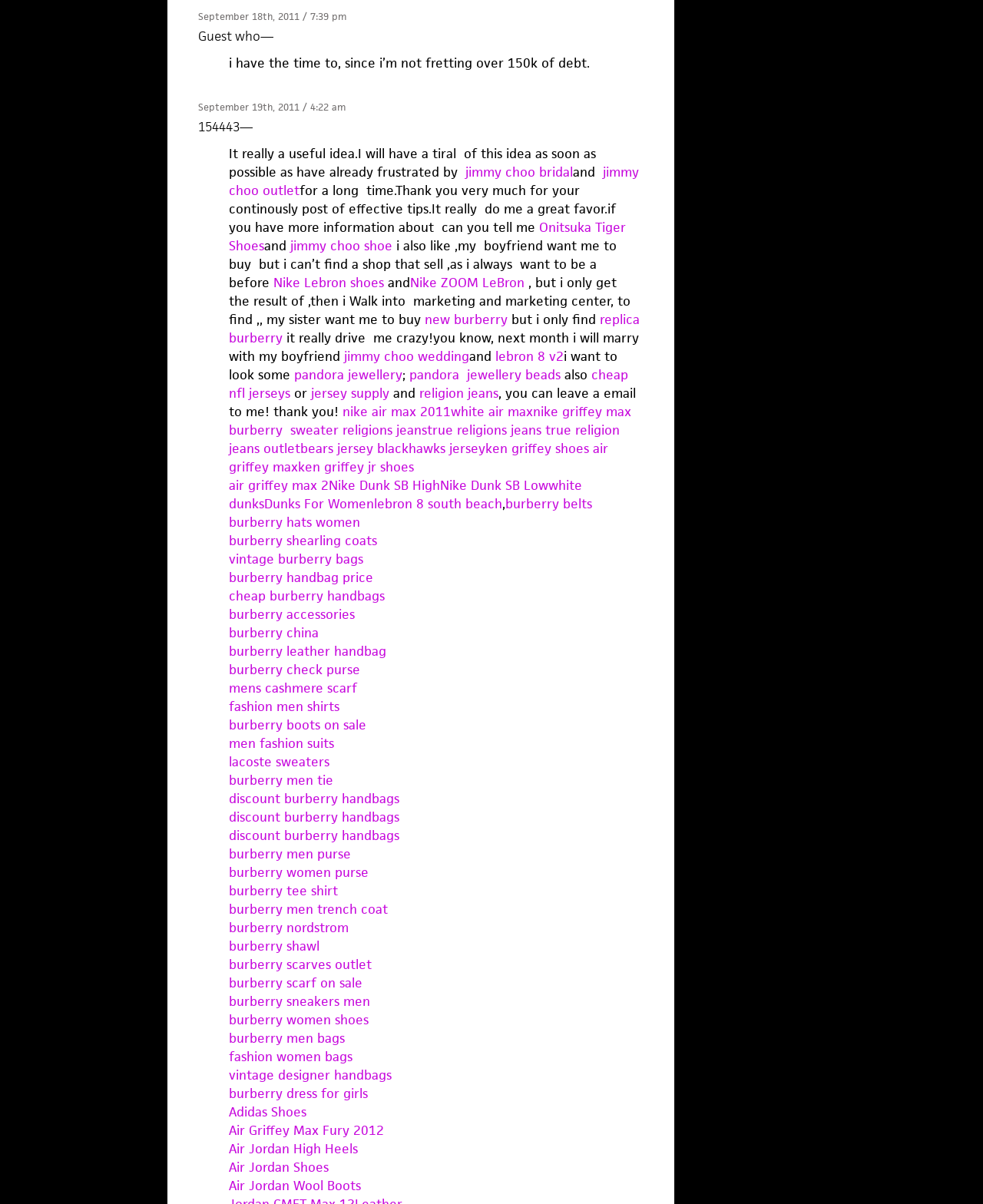What is the topic of discussion?
Look at the image and answer with only one word or phrase.

Fashion and shopping